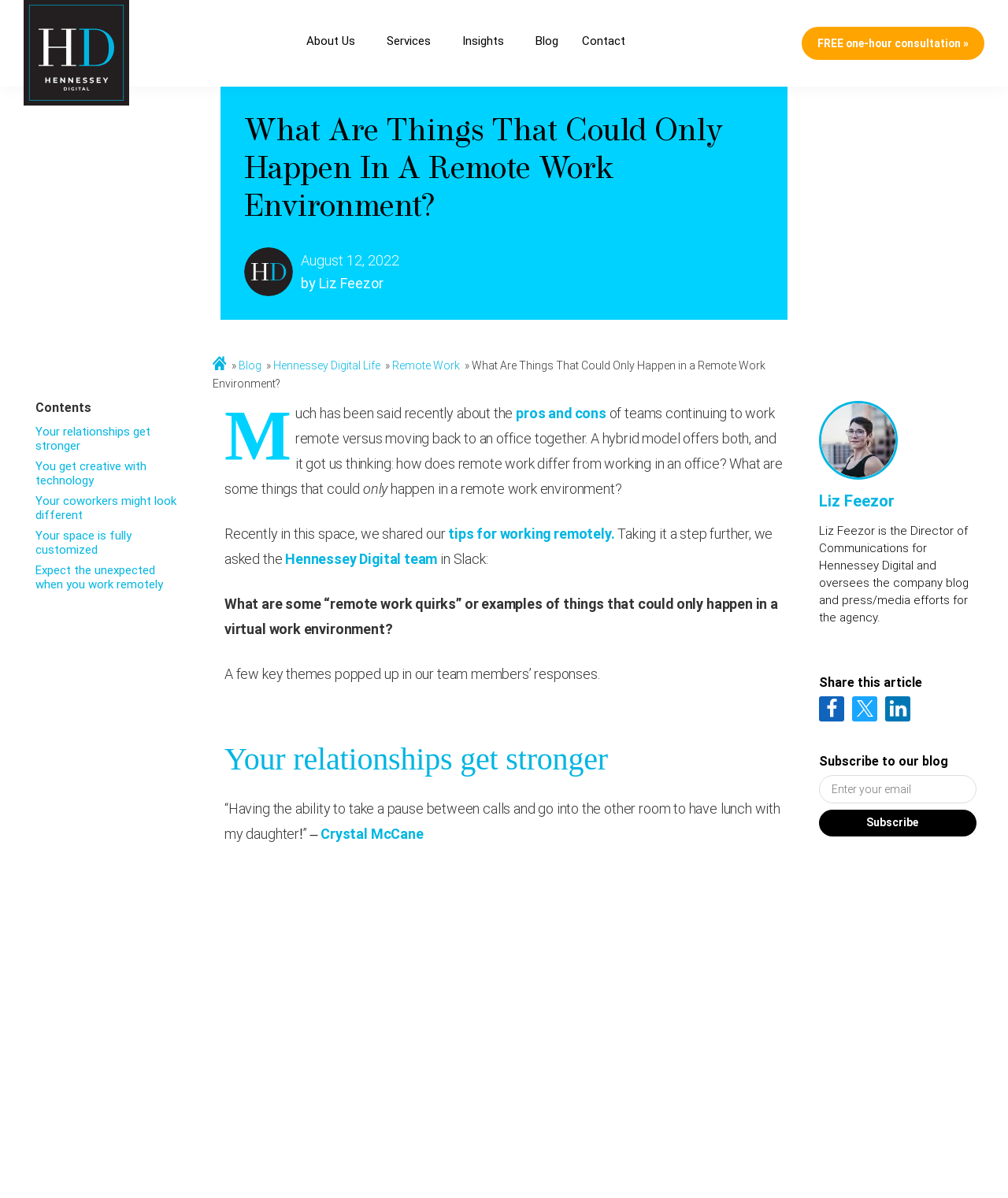Determine the bounding box coordinates of the section I need to click to execute the following instruction: "Read the blog post by Liz Feezor". Provide the coordinates as four float numbers between 0 and 1, i.e., [left, top, right, bottom].

[0.298, 0.229, 0.38, 0.243]